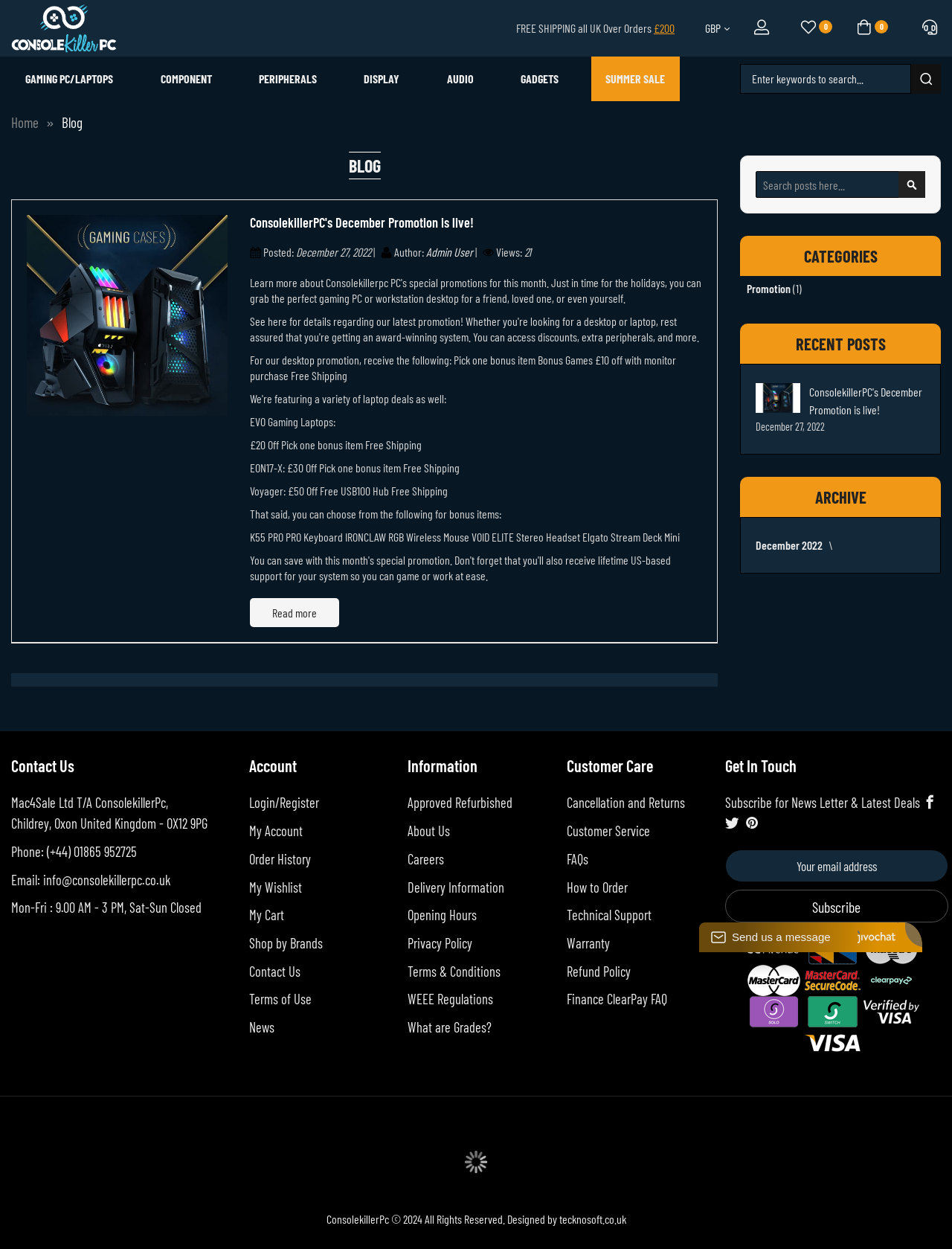Please locate the bounding box coordinates of the element that needs to be clicked to achieve the following instruction: "Read more about the December promotion". The coordinates should be four float numbers between 0 and 1, i.e., [left, top, right, bottom].

[0.262, 0.479, 0.356, 0.502]